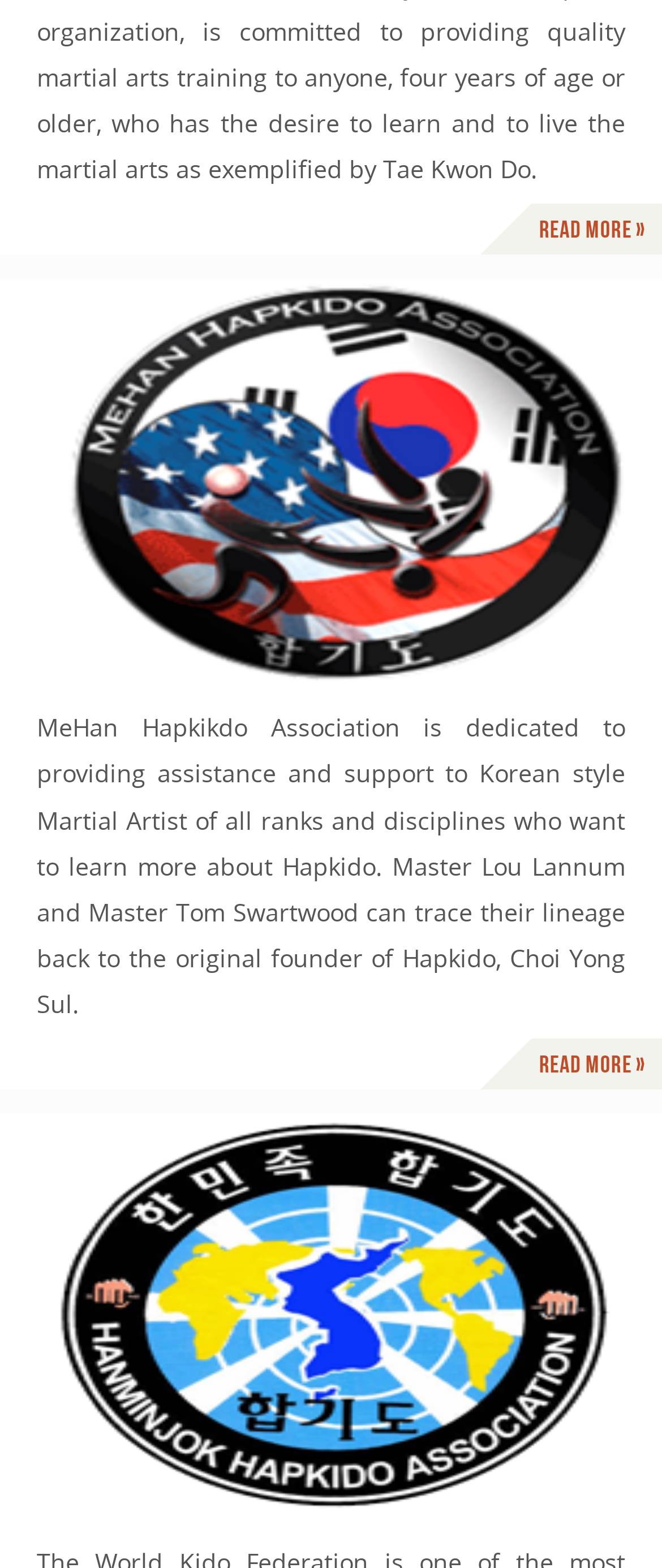Locate the bounding box coordinates of the item that should be clicked to fulfill the instruction: "Visit Hanminjok website".

[0.0, 0.317, 1.0, 0.574]